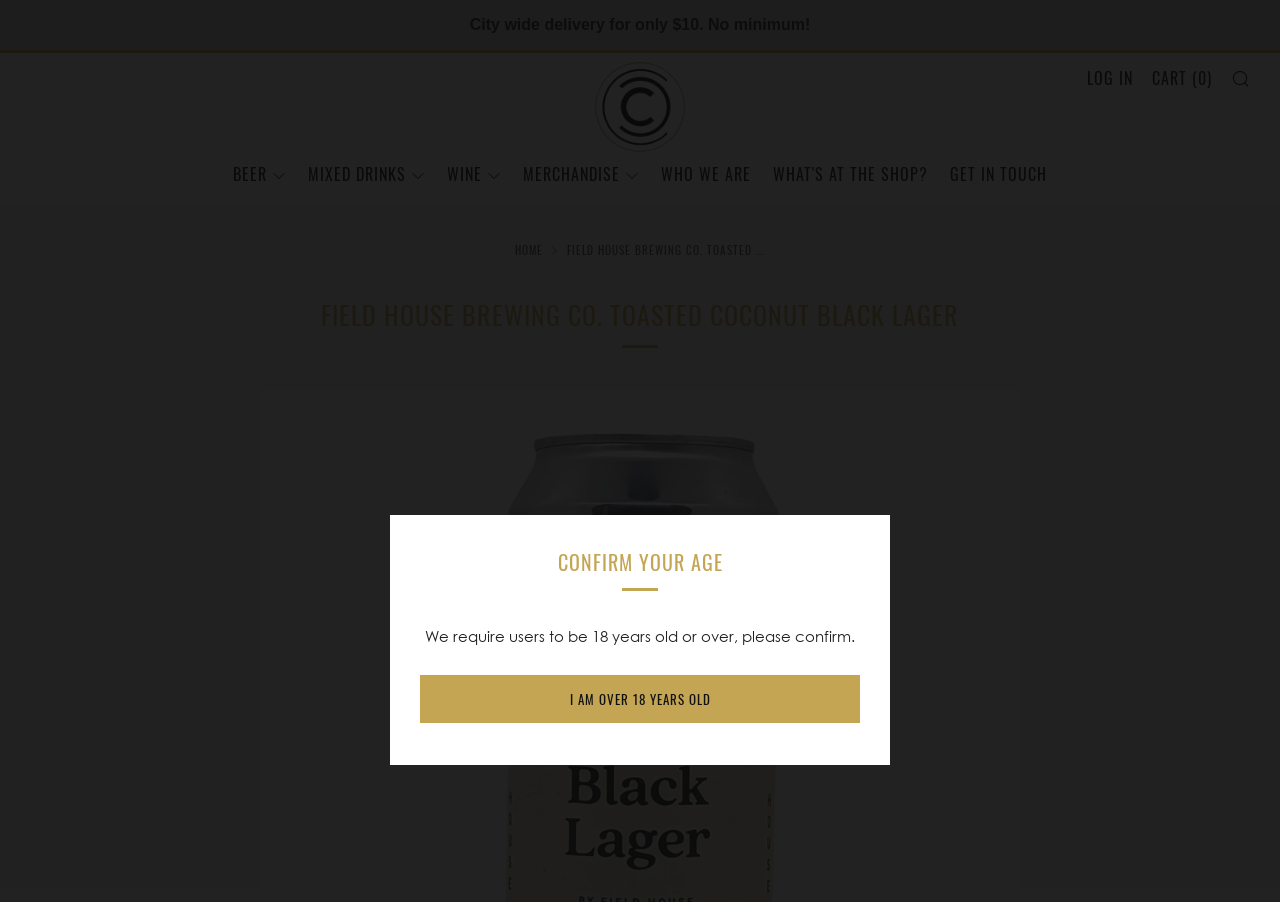Offer a detailed explanation of the webpage layout and contents.

This webpage is about Field House Brewing Co.'s Toasted Coconut Black Lager, a craft beer. At the top, there is a confirmation message asking users to confirm their age, with a link to proceed. Below this, there is a promotional message announcing city-wide delivery for $10 with no minimum order.

The top navigation bar features several links, including "BEER", "MIXED DRINKS", "WINE", "MERCHANDISE", "WHO WE ARE", "WHAT'S AT THE SHOP?", "GET IN TOUCH", and "LOG IN". The shopping cart and search icons are located at the top right corner.

On the left side, there is a navigation menu with breadcrumbs, showing the path from the homepage to the current page, which is the product page for Field House Brewing Co.'s Toasted Coconut Black Lager.

The main content area features a heading with the product name, followed by a brief description of the beer, which is brewed as a traditional schwarzbier with hints of chocolate and coffee, and toasted coconut. There is no image of the beer on this page, but there is a logo of Collective - A Craft Beer Shop at the top.